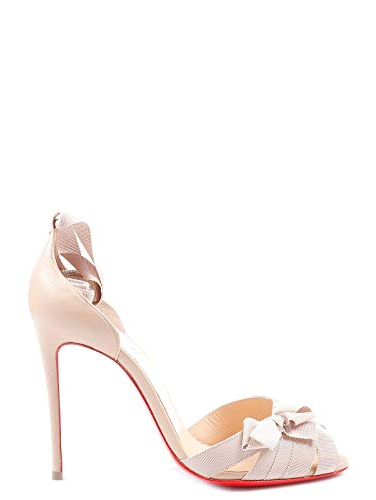What is the characteristic feature of the sole?
Please give a detailed and thorough answer to the question, covering all relevant points.

The caption states that the sandals stand on a characteristic red sole, which is a distinctive feature of the Christian Louboutin brand.